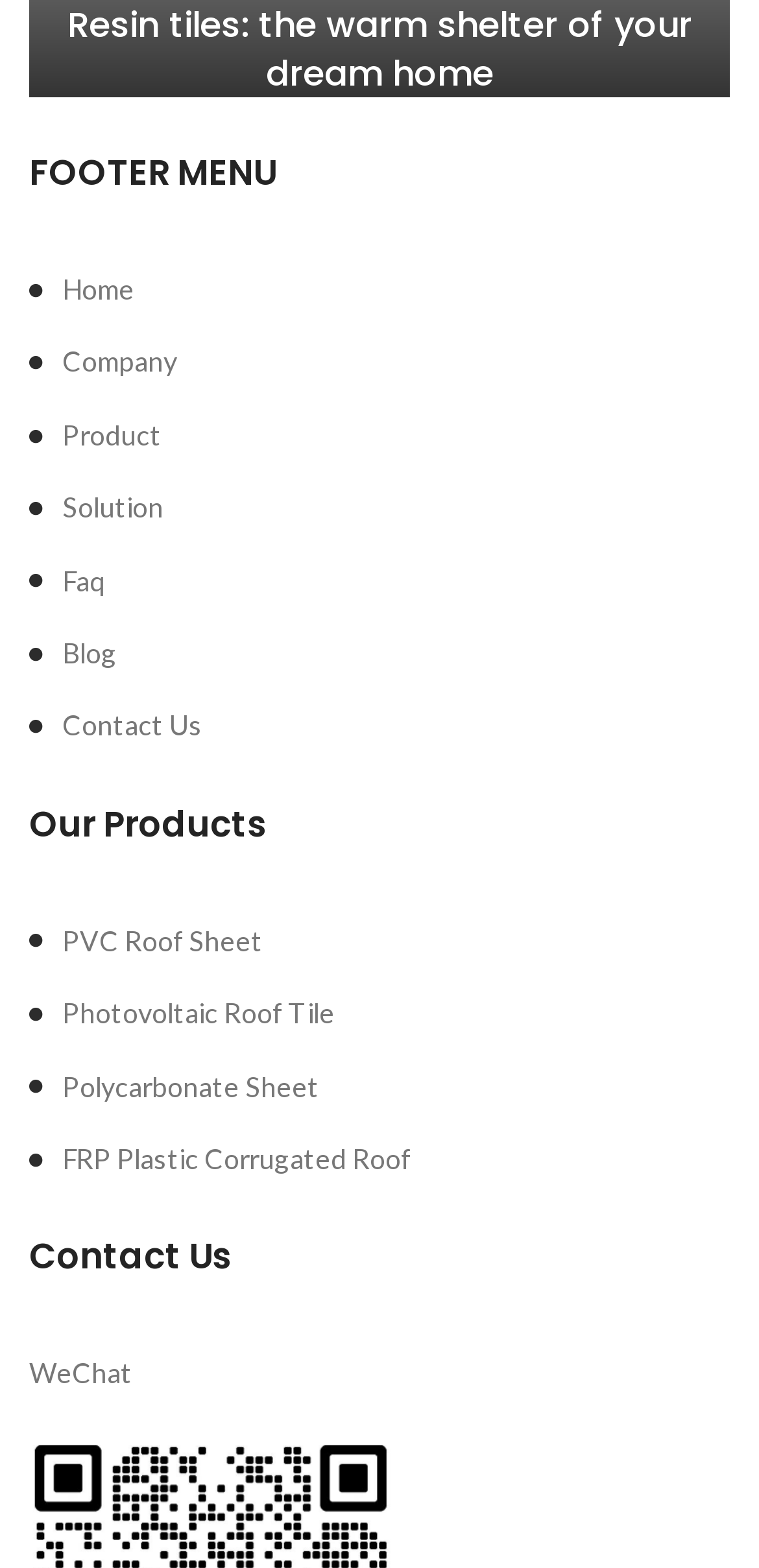Observe the image and answer the following question in detail: How many menu items are in the footer?

I counted the number of links in the footer menu, which are Home, Company, Product, Solution, Faq, Blog, Contact Us, and they are 9 in total.